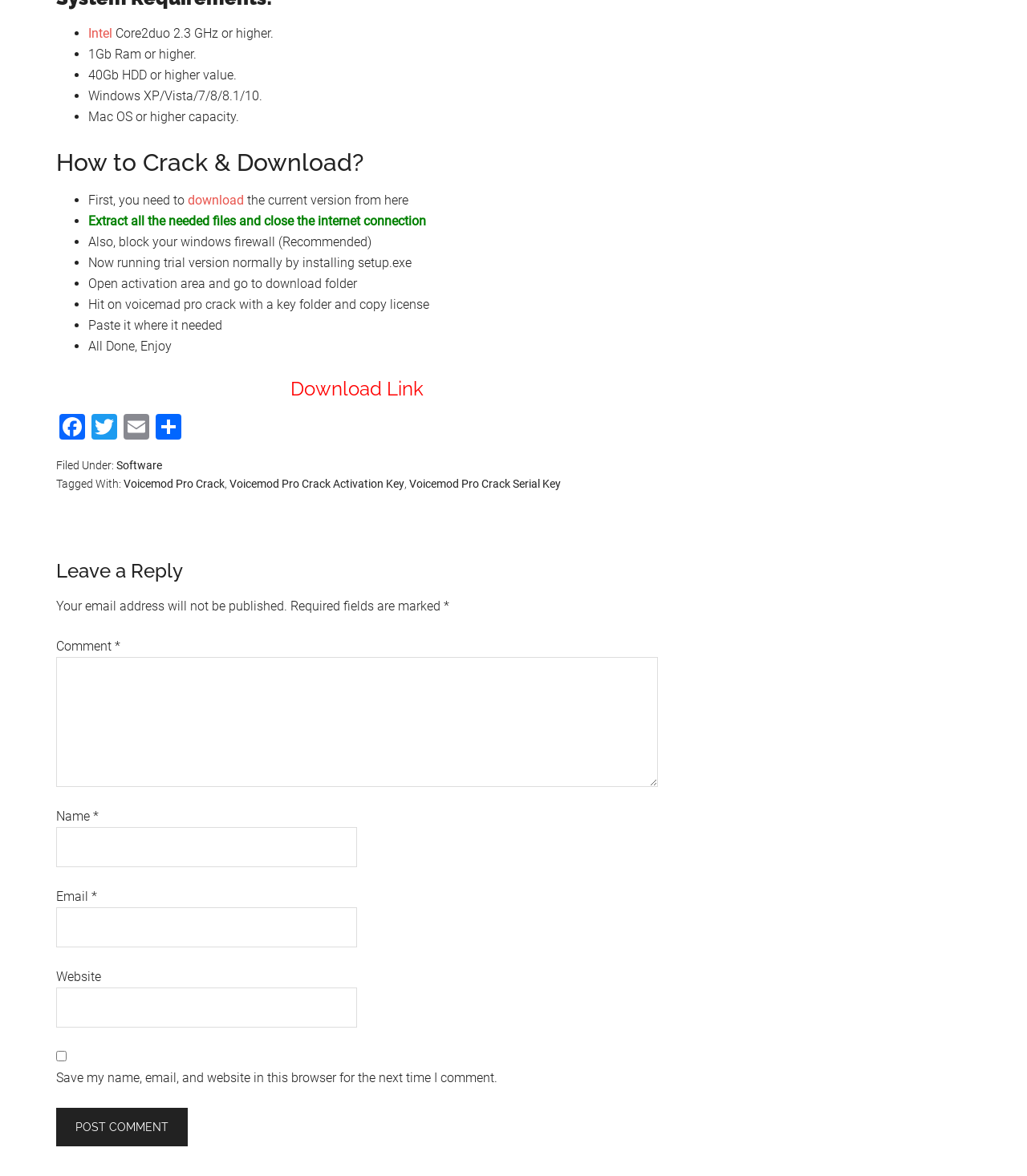What social media platforms are available for sharing?
Kindly answer the question with as much detail as you can.

The webpage provides social media links at the bottom, which allows users to share the content on Facebook, Twitter, Email, and other platforms.